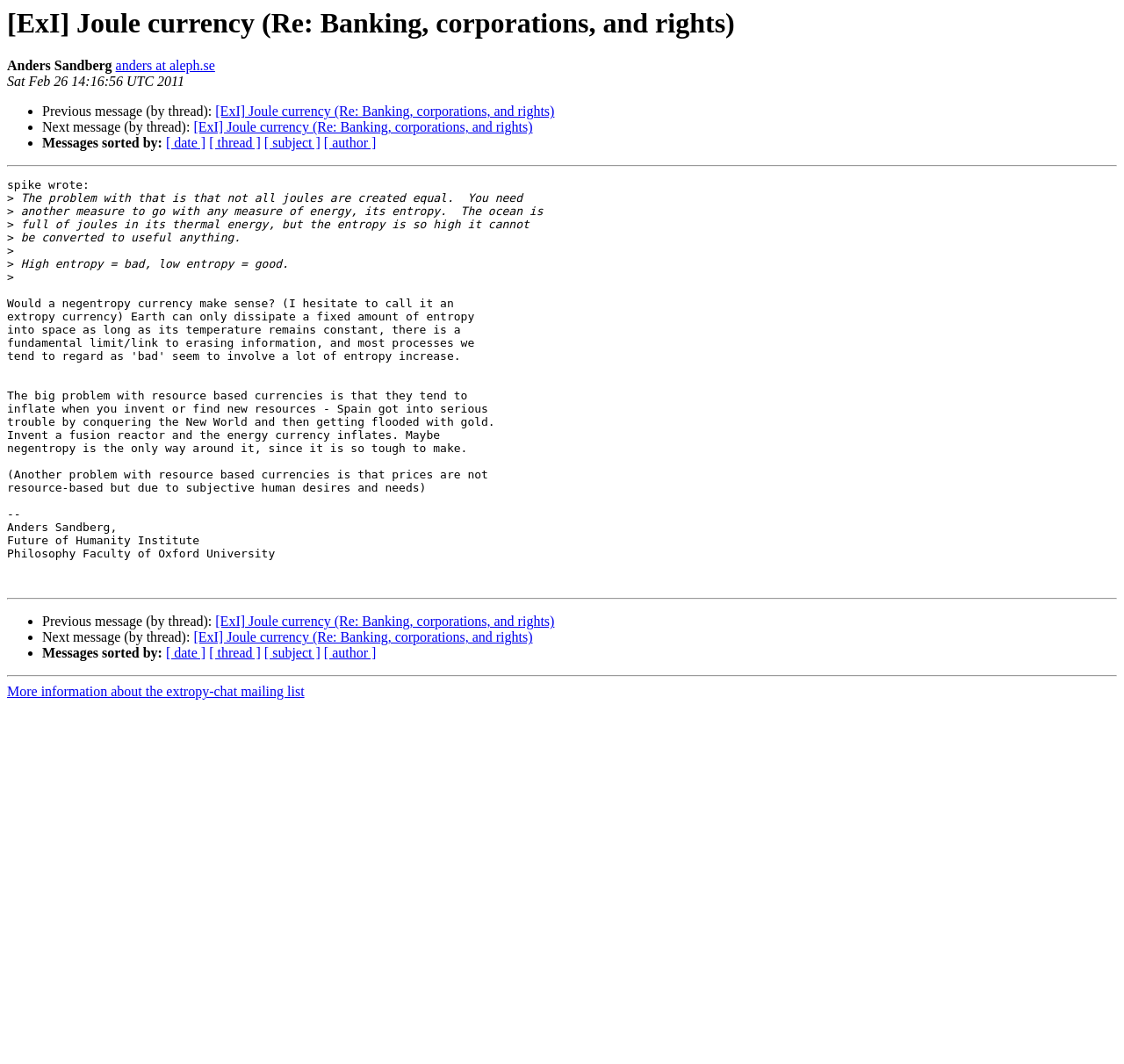What is the relationship between entropy and usefulness?
Based on the image, provide a one-word or brief-phrase response.

High entropy = bad, low entropy = good